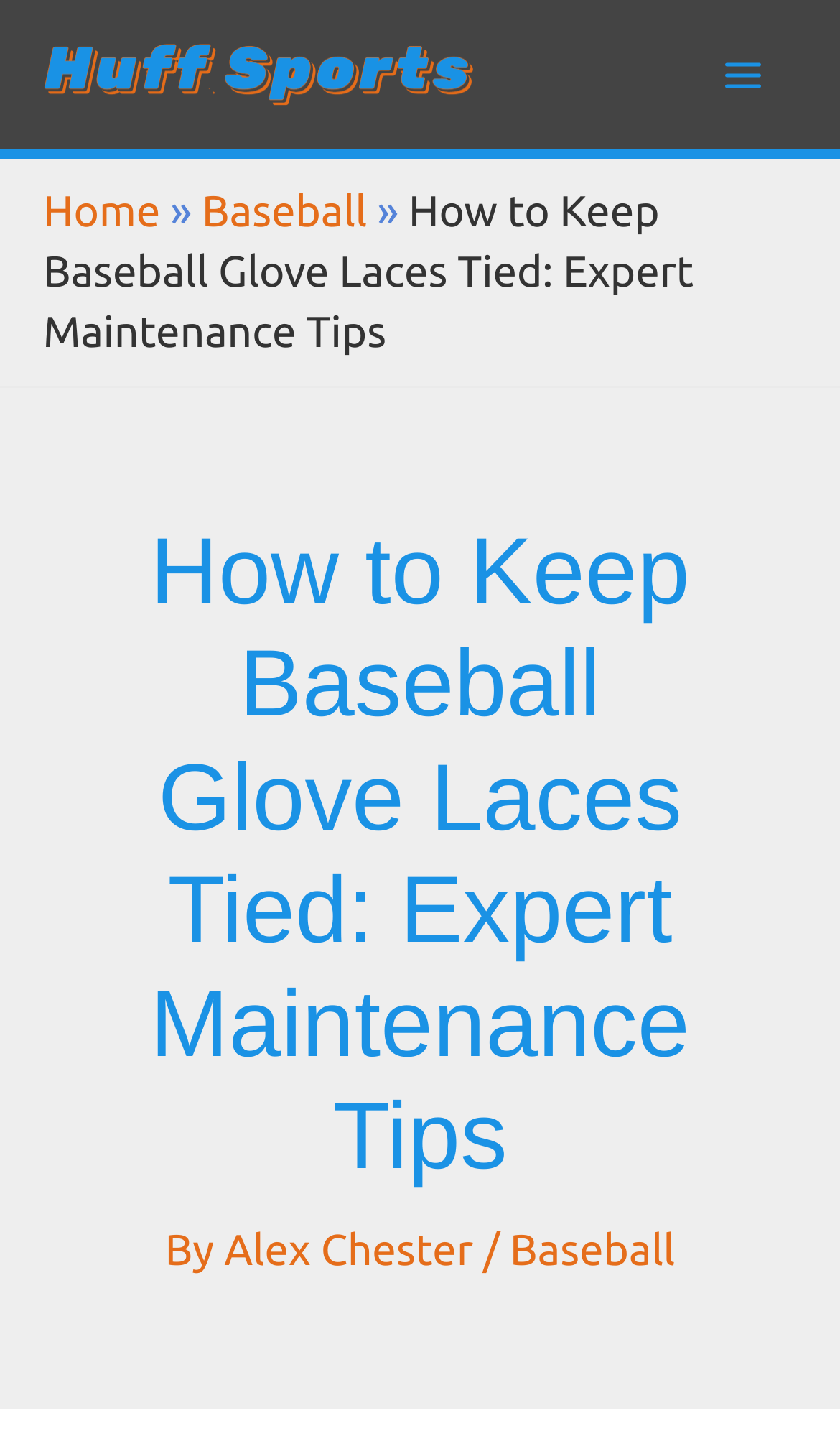Please answer the following question using a single word or phrase: What is the logo on the top left corner?

Huff Sports